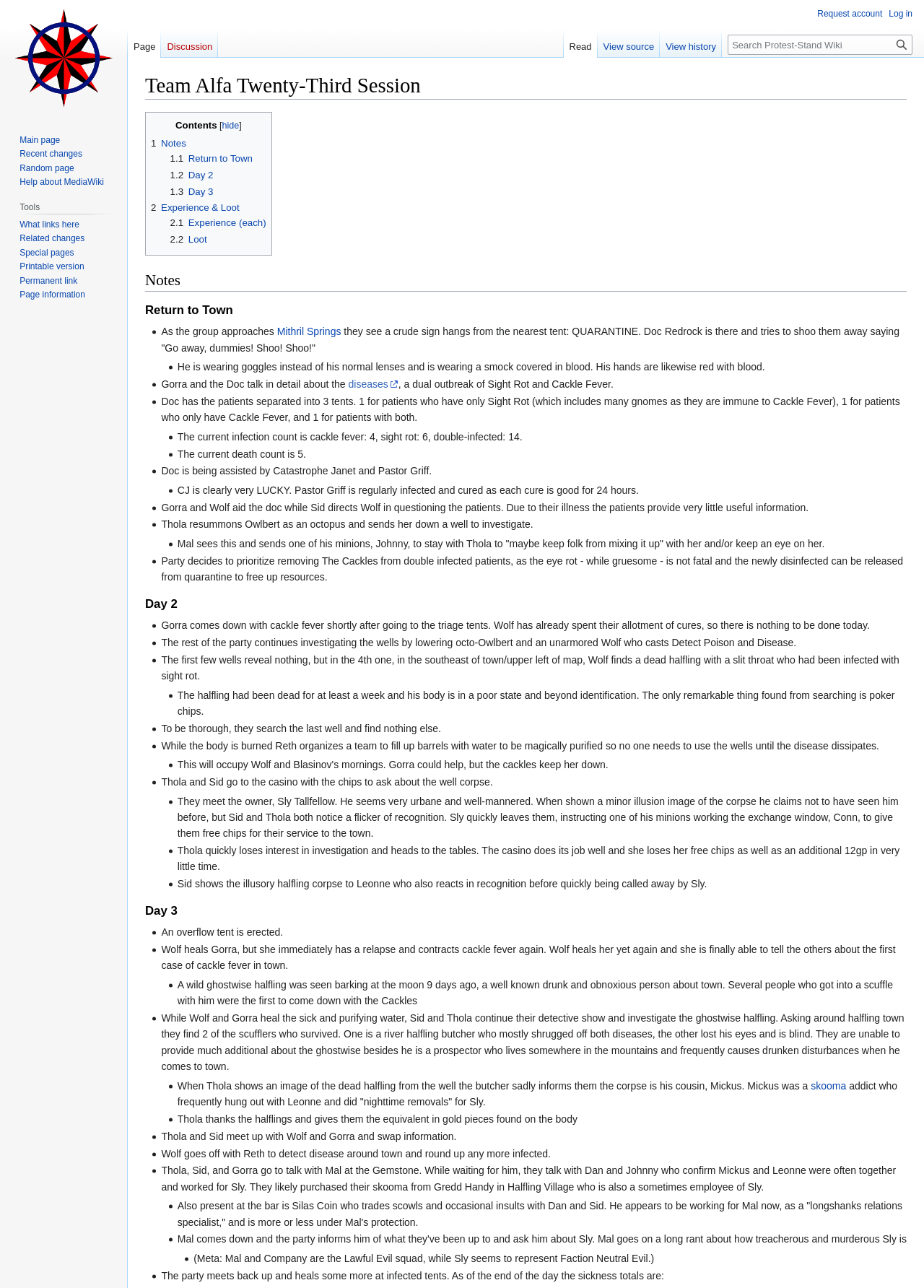Determine the heading of the webpage and extract its text content.

Team Alfa Twenty-Third Session